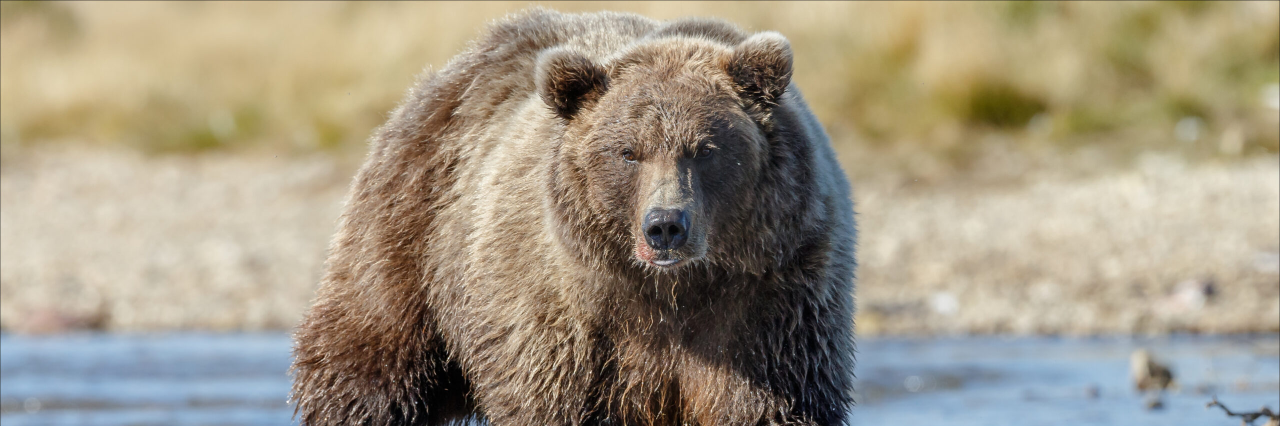What is the bear's fur like?
Give a single word or phrase as your answer by examining the image.

Glistening with water